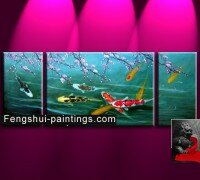Describe in detail everything you see in the image.

This vibrant triptych features a stunning oil abstract painting of Koi fish, which symbolizes strength, perseverance, and good fortune in Feng Shui. The artwork beautifully captures the dynamic movement of the Koi against a serene aquatic backdrop, highlighting their vivid colors. Each panel contributes to a sense of harmony and balance, aligning with traditional Feng Shui principles. The Koi fish are often associated with success and resilience, as they are known to swim against currents and obstacles, embodying the spirit of overcoming adversity. This captivating piece not only serves as a decorative accent for homes and offices but also aims to attract wealth, abundance, and luck, making it an ideal choice for those looking to enhance their living spaces. Available at Fengshui-paintings.com for $229.99.